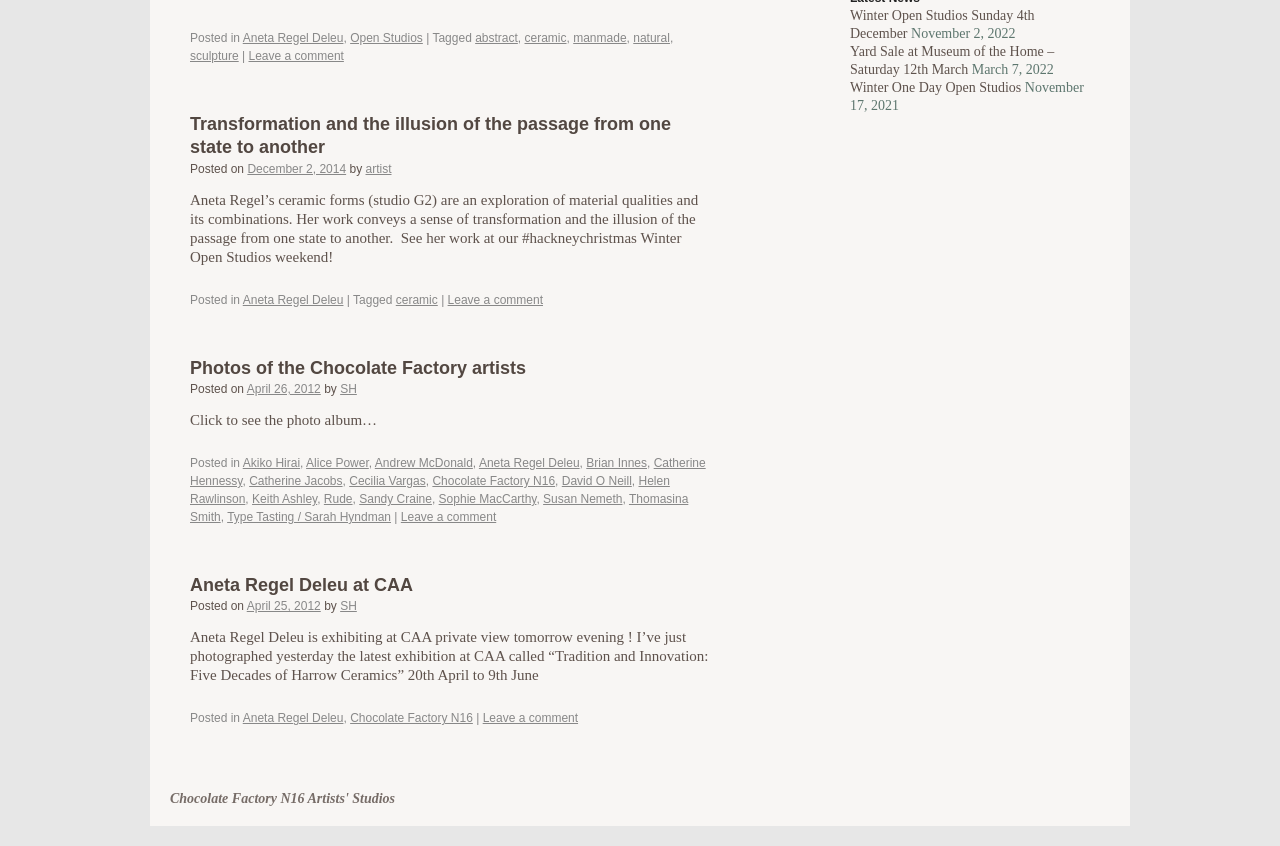For the given element description PHONE NO. +91 9354524358, determine the bounding box coordinates of the UI element. The coordinates should follow the format (top-left x, top-left y, bottom-right x, bottom-right y) and be within the range of 0 to 1.

None